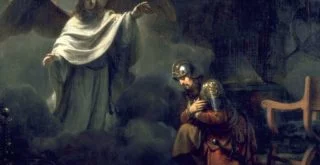Explain what is happening in the image with as much detail as possible.

This painting, titled "Vision of Cornelius the Centurion," captures a pivotal biblical moment from the Book of Acts. It illustrates Cornelius, a Roman centurion, who is depicted in a state of awe and fear as he receives a divine message from an angelic figure. The angel, robed in luminous white and extending an outstretched arm, conveys a sense of authority and serenity amidst the surrounding darkness. Cornelius, clad in armor and appearing distressed, signifies the weight of the divine encounter, suggesting themes of faith, obedience, and the intersection of the sacred with the earthly realm. This artwork invites viewers to reflect on divine guidance and the transformative nature of spiritual experiences.